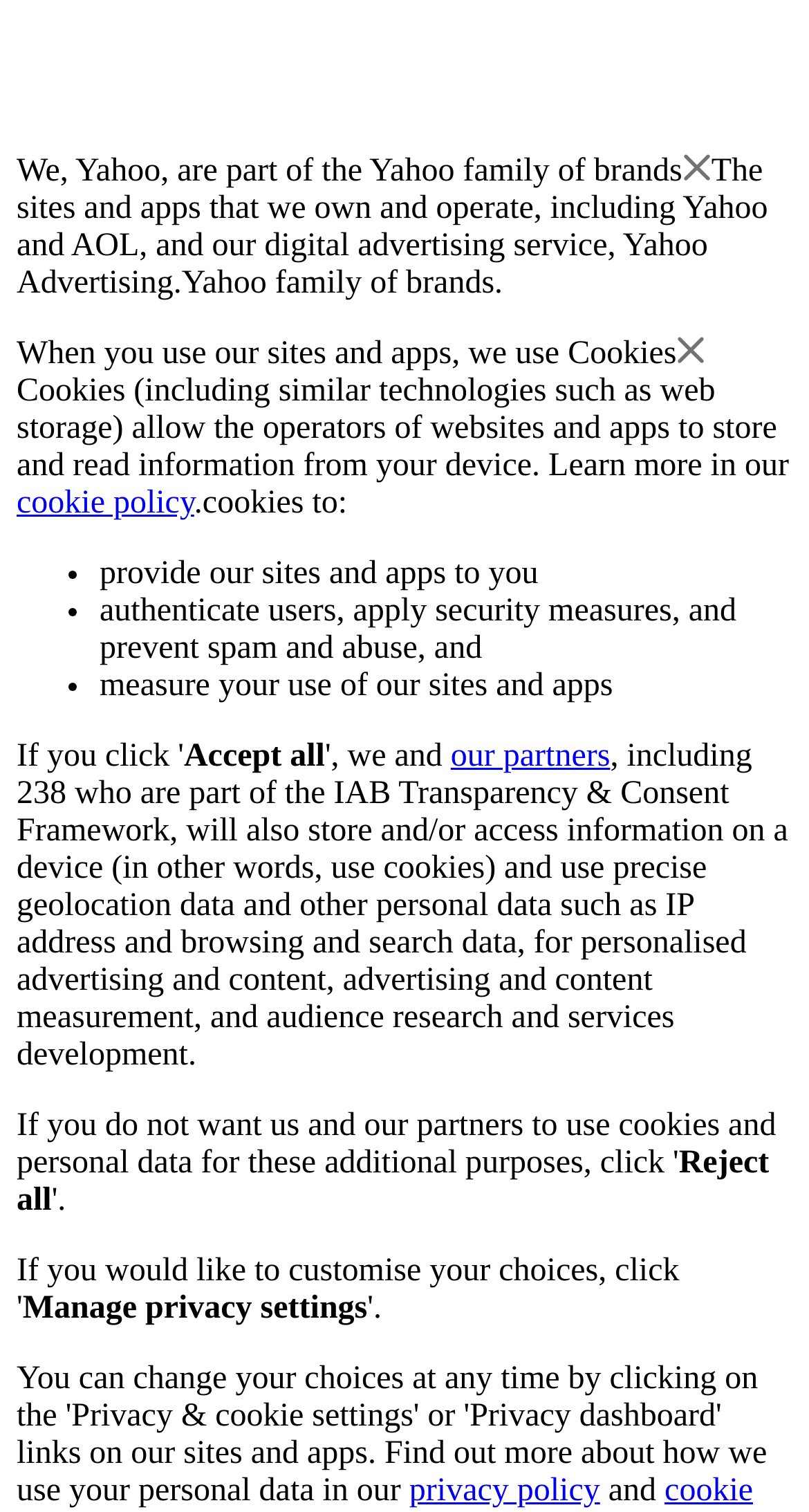Can you look at the image and give a comprehensive answer to the question:
What can users do with their privacy settings?

The webpage provides an option for users to 'Manage privacy settings', which suggests that users have control over their privacy settings and can adjust them according to their preferences.